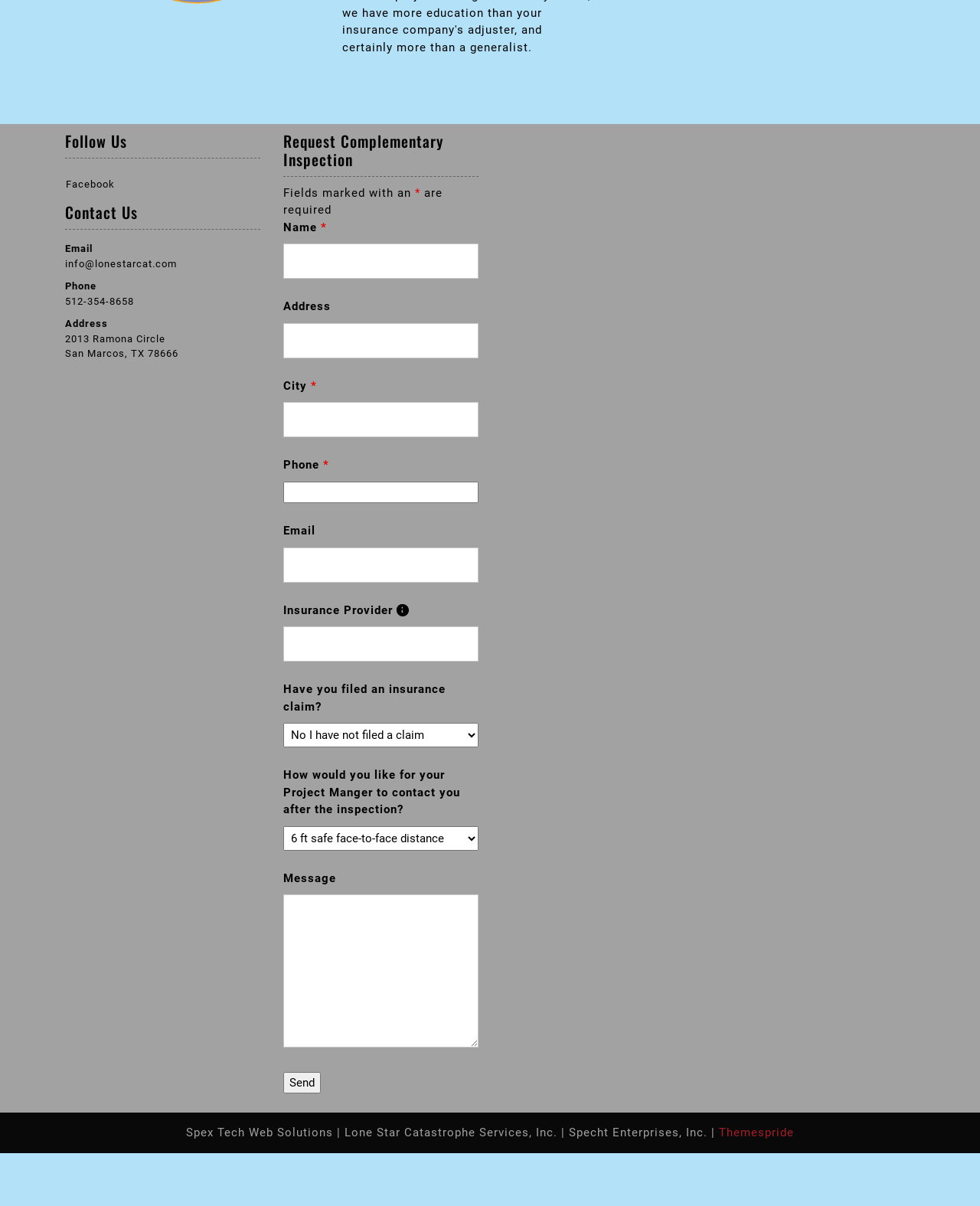Please analyze the image and provide a thorough answer to the question:
What is the purpose of the form on the webpage?

I analyzed the form on the webpage and found that it is labeled as 'Request Complementary Inspection'. This suggests that the form is intended for users to request a complimentary inspection from the company.